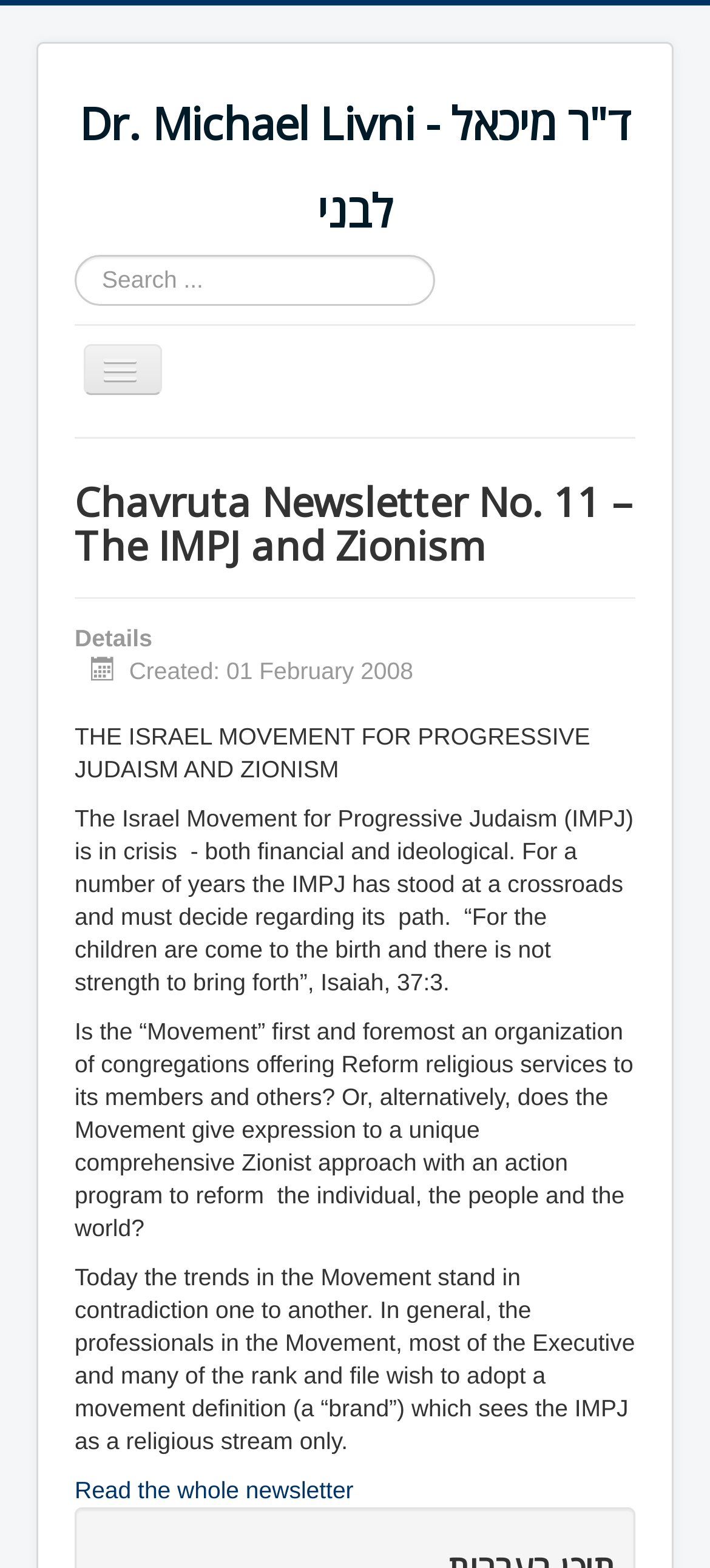When was the newsletter created?
Craft a detailed and extensive response to the question.

The creation date of the newsletter can be found in the time element 'Created: 01 February 2008' within the DescriptionListDetail element.